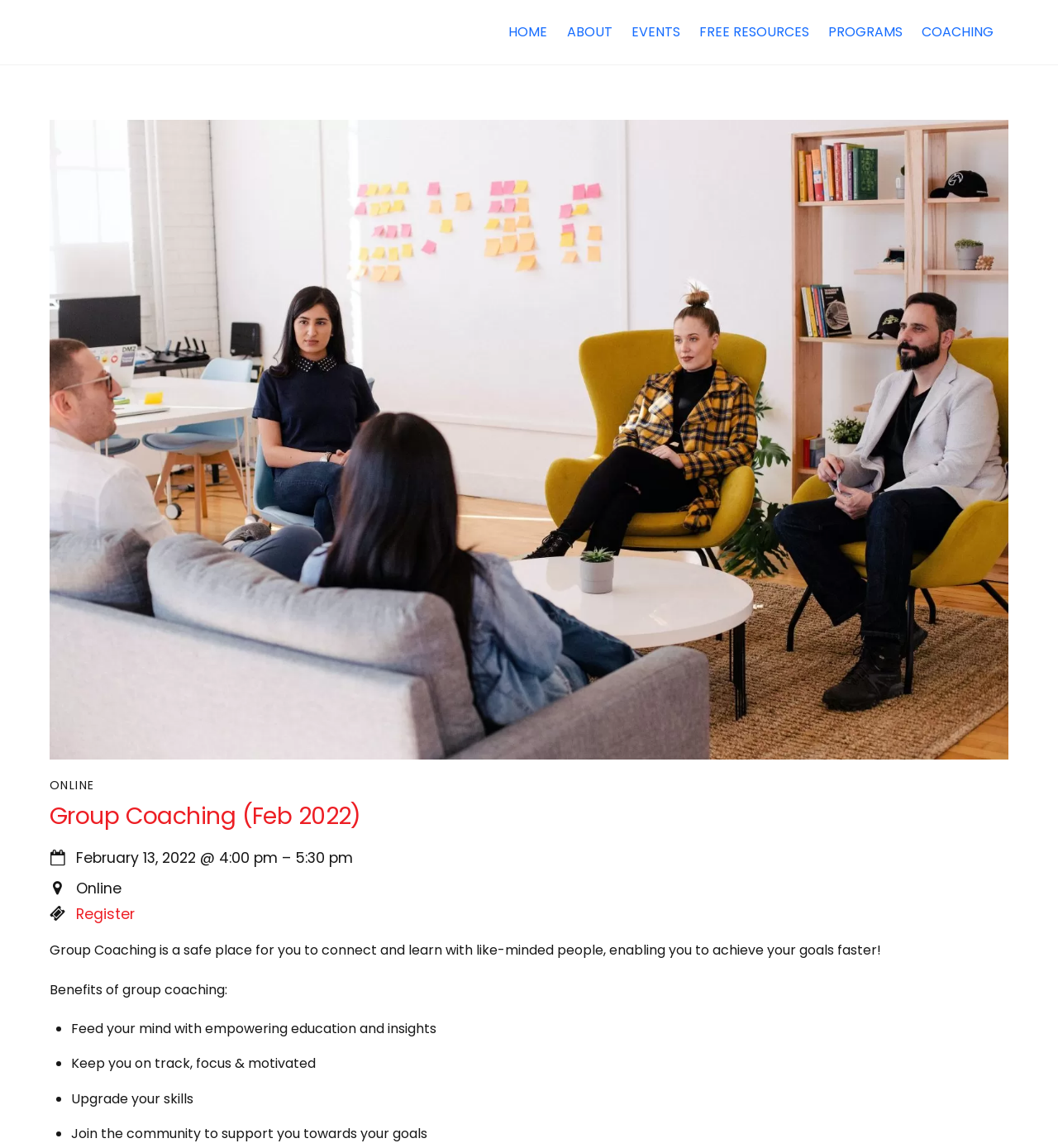Identify the bounding box for the described UI element: "FREE RESOURCES".

[0.653, 0.012, 0.772, 0.044]